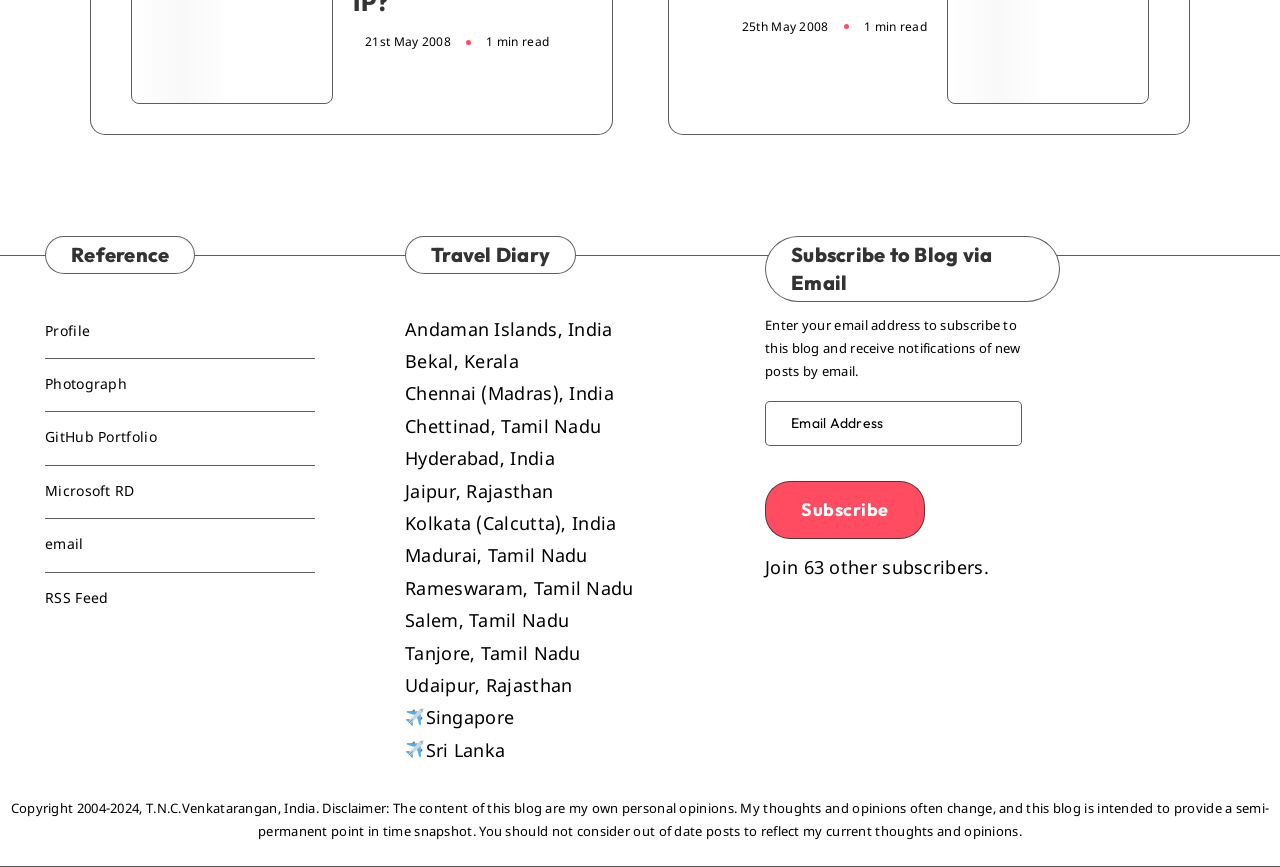How many subscribers are there?
Please provide a comprehensive answer based on the information in the image.

I found the number of subscribers by reading the text 'Join 63 other subscribers'.